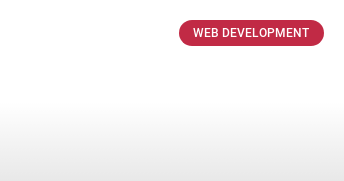Provide a short answer to the following question with just one word or phrase: Where is the 'WEB DEVELOPMENT' button positioned?

top right